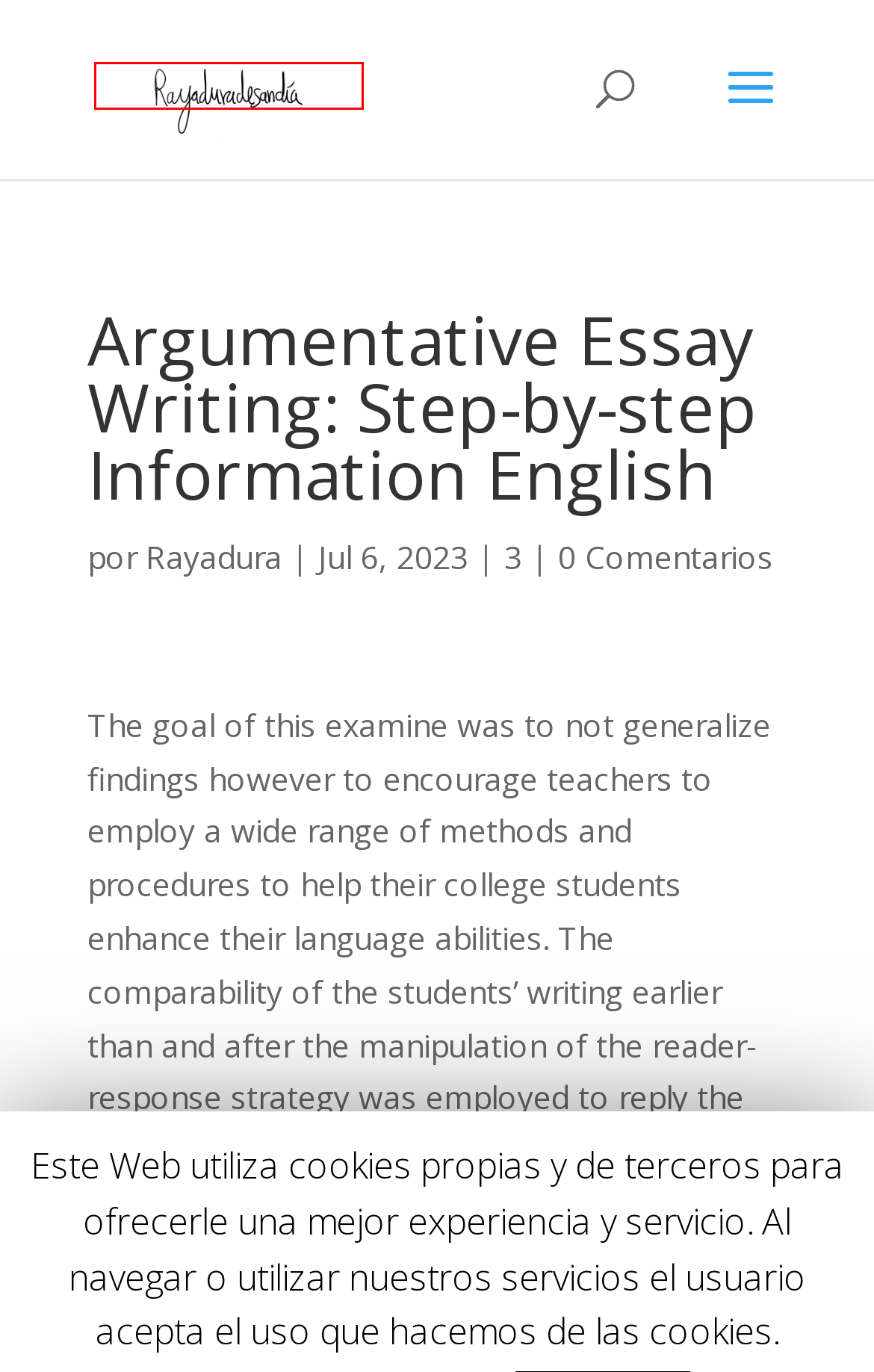Examine the screenshot of the webpage, noting the red bounding box around a UI element. Pick the webpage description that best matches the new page after the element in the red bounding box is clicked. Here are the candidates:
A. Rayadura, autor en Rayadura de sandía
B. - Rayadura de sandía
C. febrero 2021 - Rayadura de sandía
D. marzo 2023 - Rayadura de sandía
E. octubre 2017 - Rayadura de sandía
F. Comentarios en Rayadura de sandía
G. online Spielen archivos - Rayadura de sandía
H. 3 archivos - Rayadura de sandía

B